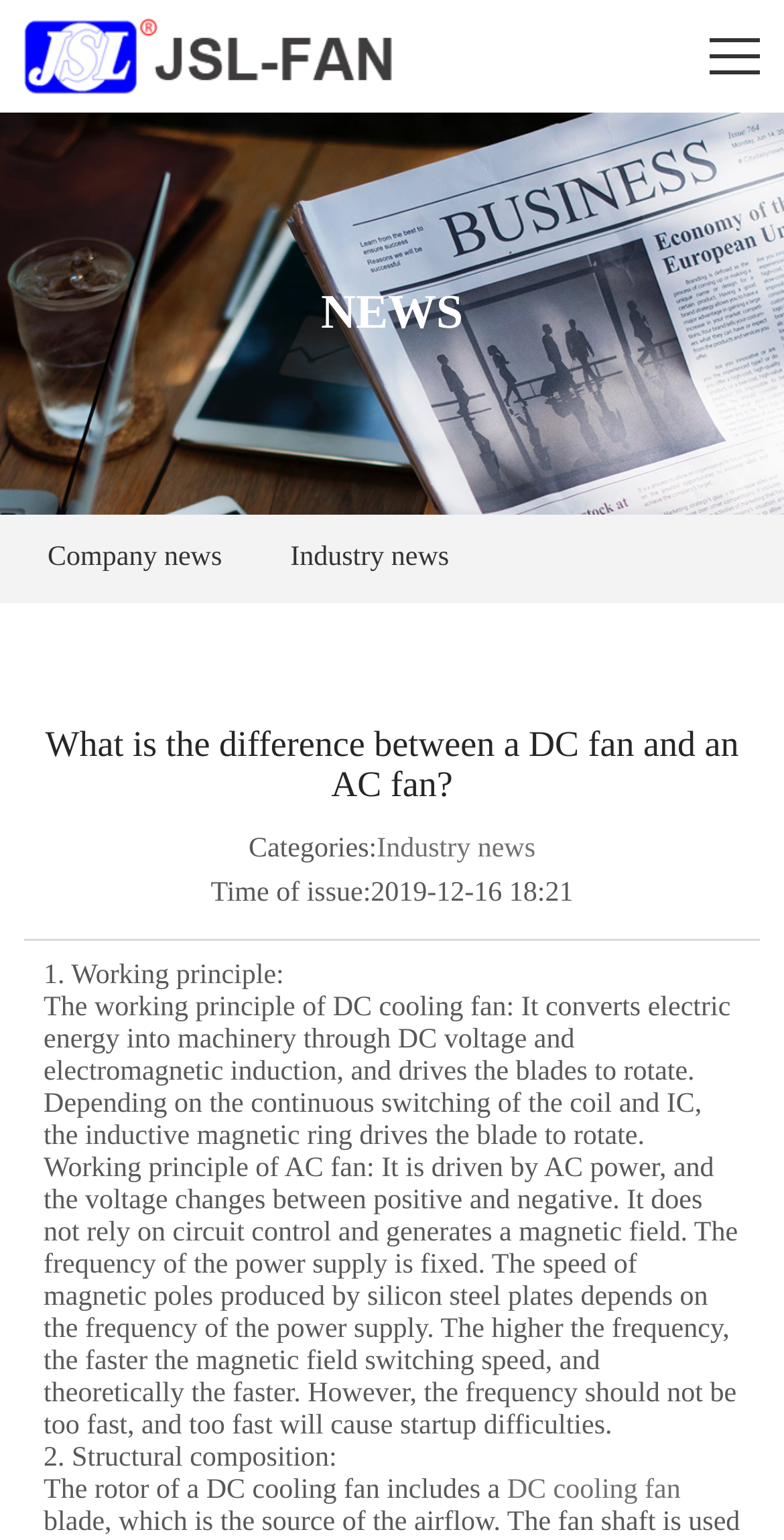For the element described, predict the bounding box coordinates as (top-left x, top-left y, bottom-right x, bottom-right y). All values should be between 0 and 1. Element description: Company news

[0.03, 0.334, 0.314, 0.392]